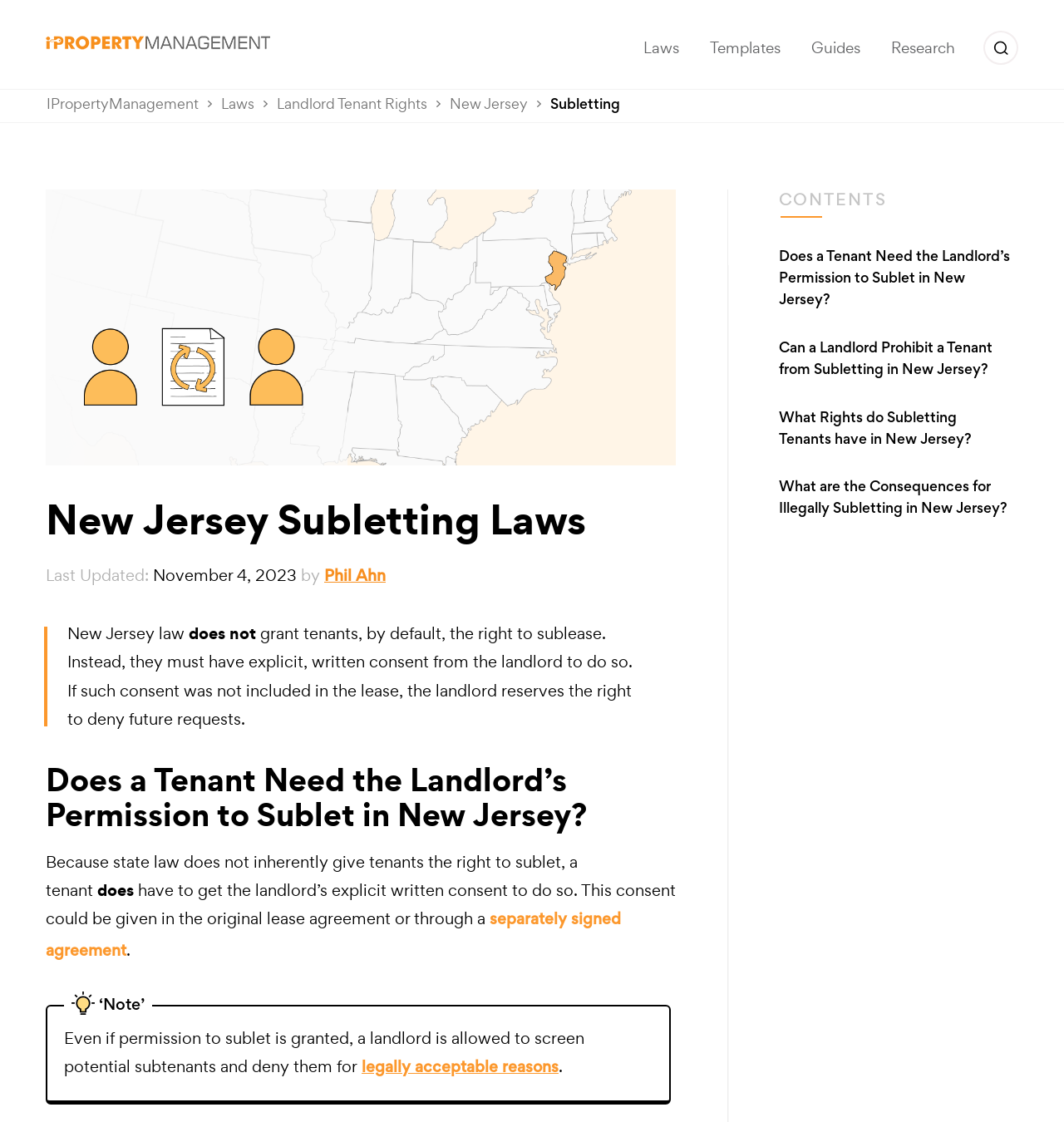Can you find the bounding box coordinates for the UI element given this description: "Guides"? Provide the coordinates as four float numbers between 0 and 1: [left, top, right, bottom].

[0.762, 0.015, 0.809, 0.064]